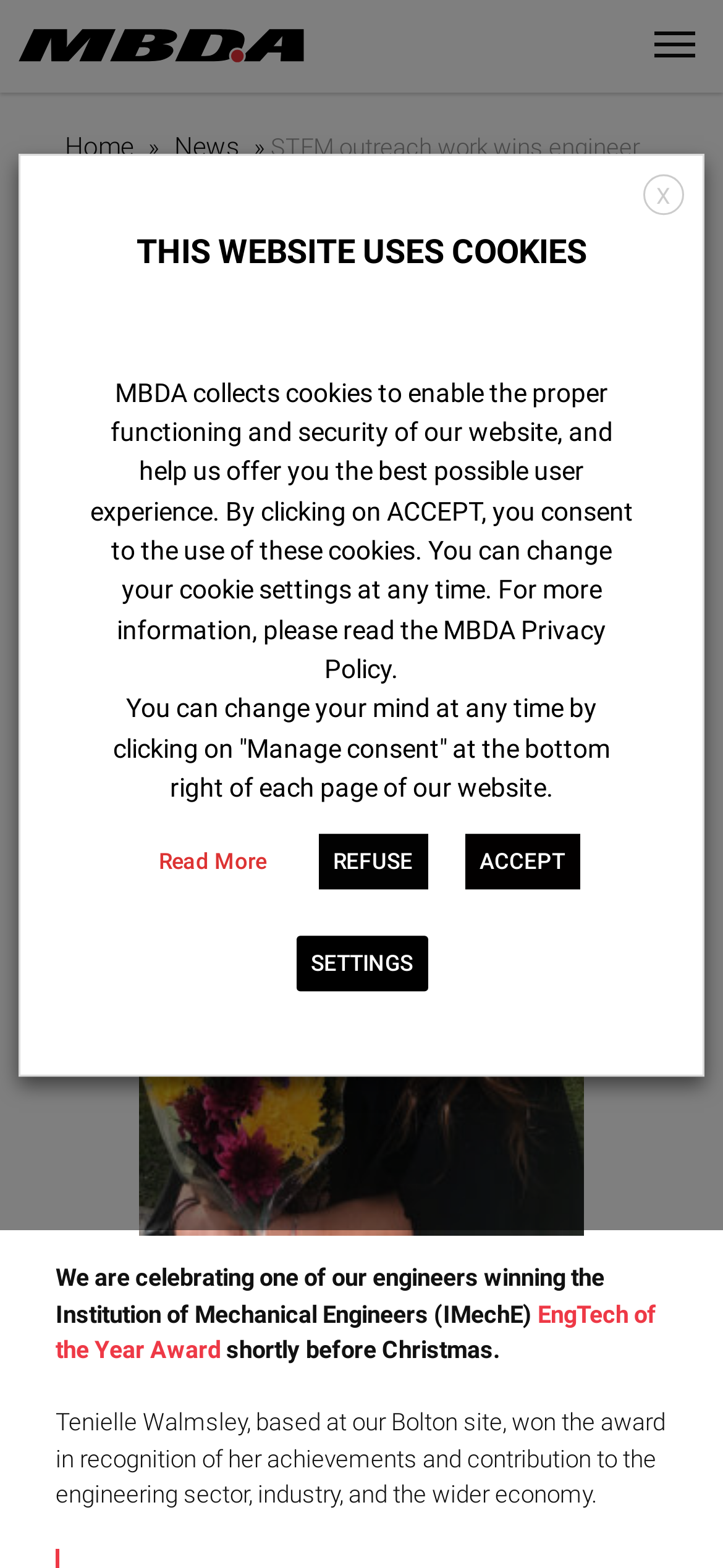Consider the image and give a detailed and elaborate answer to the question: 
Where is Tenielle Walmsley based?

I found the answer by reading the text description, which mentions that Tenielle Walmsley, the award winner, is based at our Bolton site.